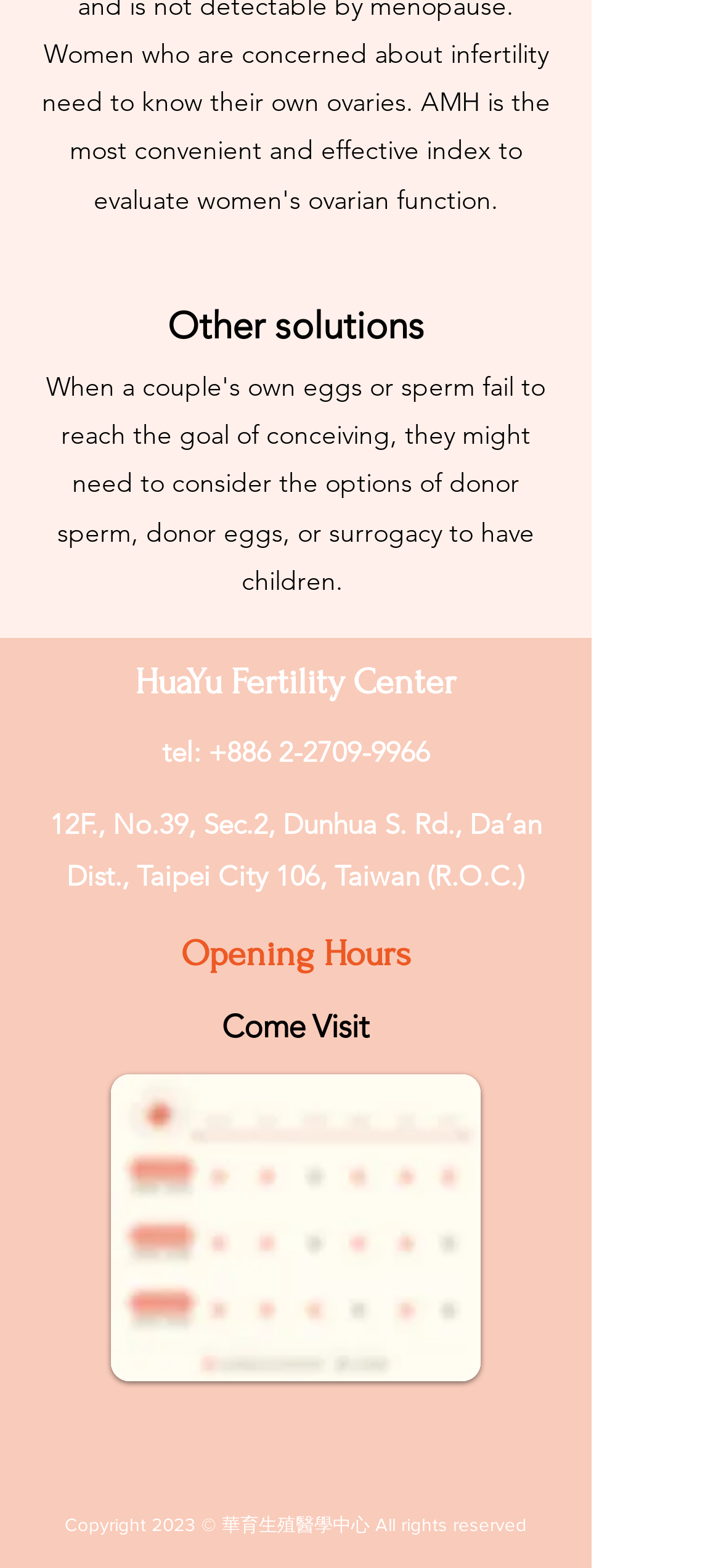Can you provide the bounding box coordinates for the element that should be clicked to implement the instruction: "Visit HuaYu Fertility Center website"?

[0.187, 0.422, 0.633, 0.448]